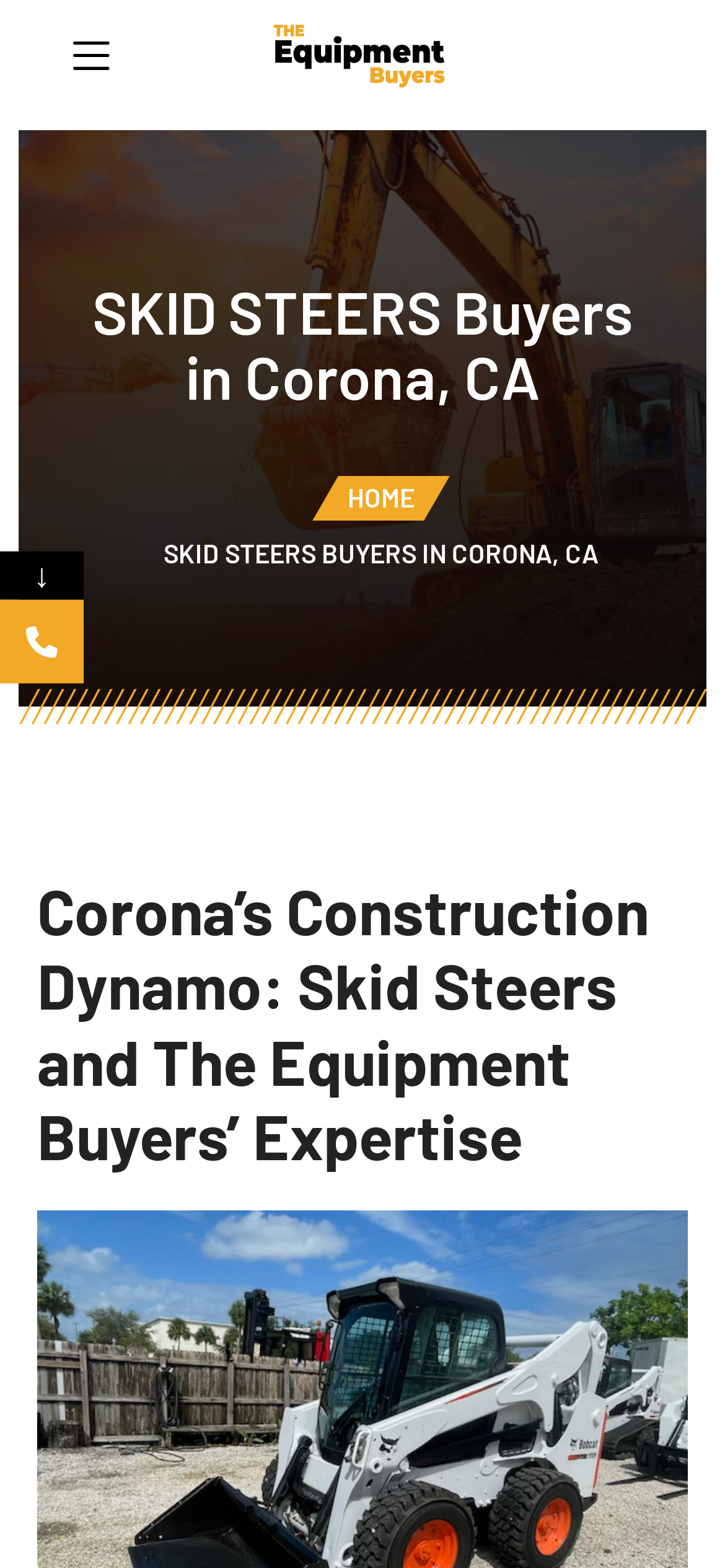Answer the question using only one word or a concise phrase: What is the name of the company?

The Equipment Buyers